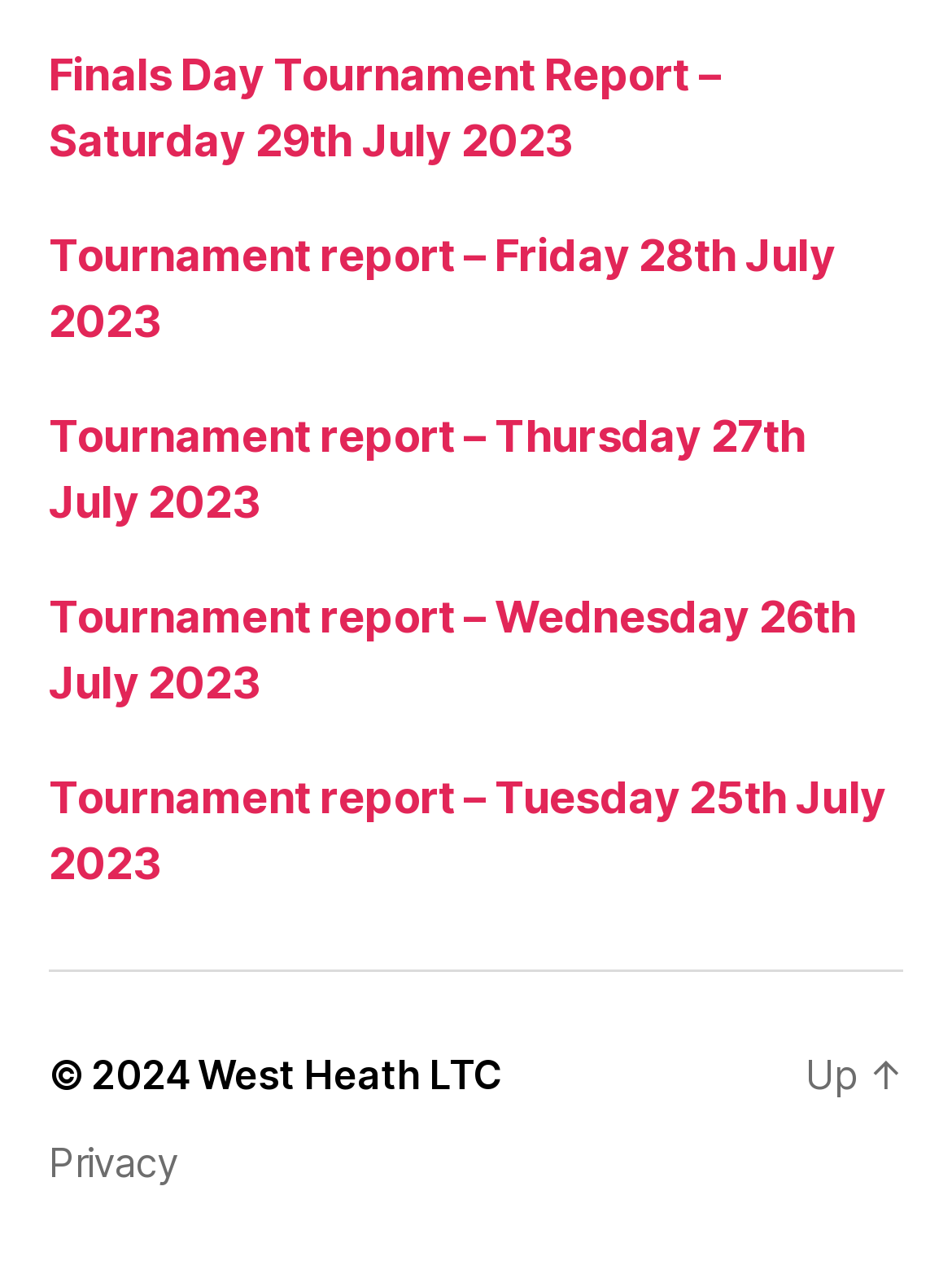Look at the image and give a detailed response to the following question: What is the year of the copyright?

The answer can be found by looking at the StaticText element with the text '© 2024' which is located at the bottom of the page, indicating the year of the copyright.